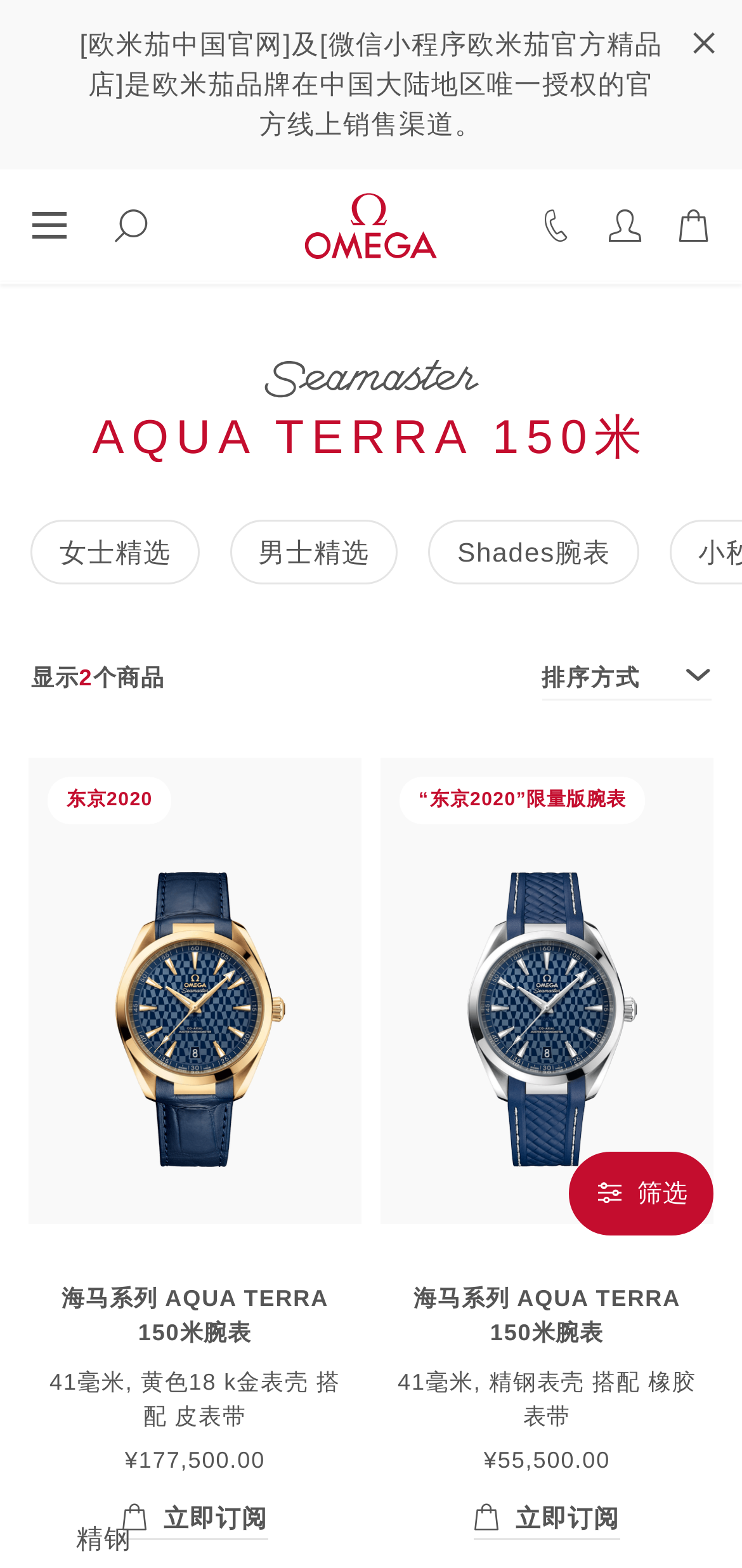Provide a thorough description of the webpage you see.

This webpage is about Omega's special series, specifically the Olympic series watches for Tokyo 2020. At the top, there is a logo of Omega watches, which is a link to the home page. Below the logo, there is a main menu and a search button. On the top right, there are buttons for "My Omega" and "Contact" with dropdown menus.

The main content of the page is divided into two sections. The first section is a heading that reads "海马系列 AQUA TERRA 150米 东京2020 腕表" (Seamaster Series AQUA TERRA 150m Tokyo 2020 Watch). Below this heading, there are three tabs for "女士精选" (Ladies' Selection), "男士精选" (Gentlemen's Selection), and "Shades腕表" (Shades Watches).

The second section displays a list of watches with their prices. Each watch is represented by an image, and below the image, there is a brief description of the watch, including its model number, materials, and price. There are two watches listed, one with a yellow 18k gold case and a leather strap, and the other with a stainless steel case and a rubber strap. The prices of the watches are ¥177,500.00 and ¥55,500.00, respectively. There is also a "立即订阅" (Subscribe Now) button below each watch.

On the right side of the page, there is a filter button and a sorting button. The filter button allows users to filter the watches by certain criteria, and the sorting button allows users to sort the watches by price or other factors.